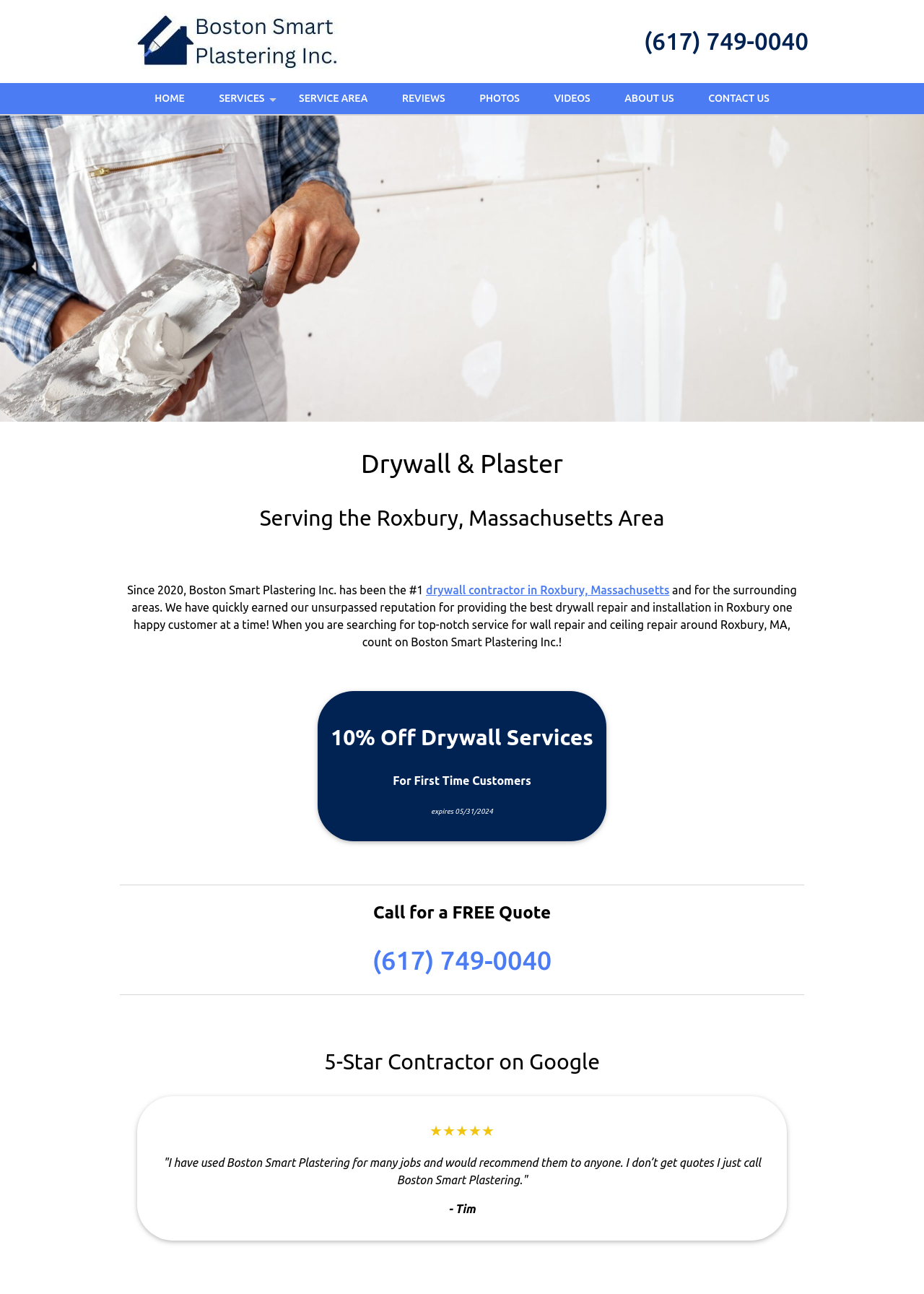Please pinpoint the bounding box coordinates for the region I should click to adhere to this instruction: "View SERVICES".

[0.22, 0.064, 0.303, 0.088]